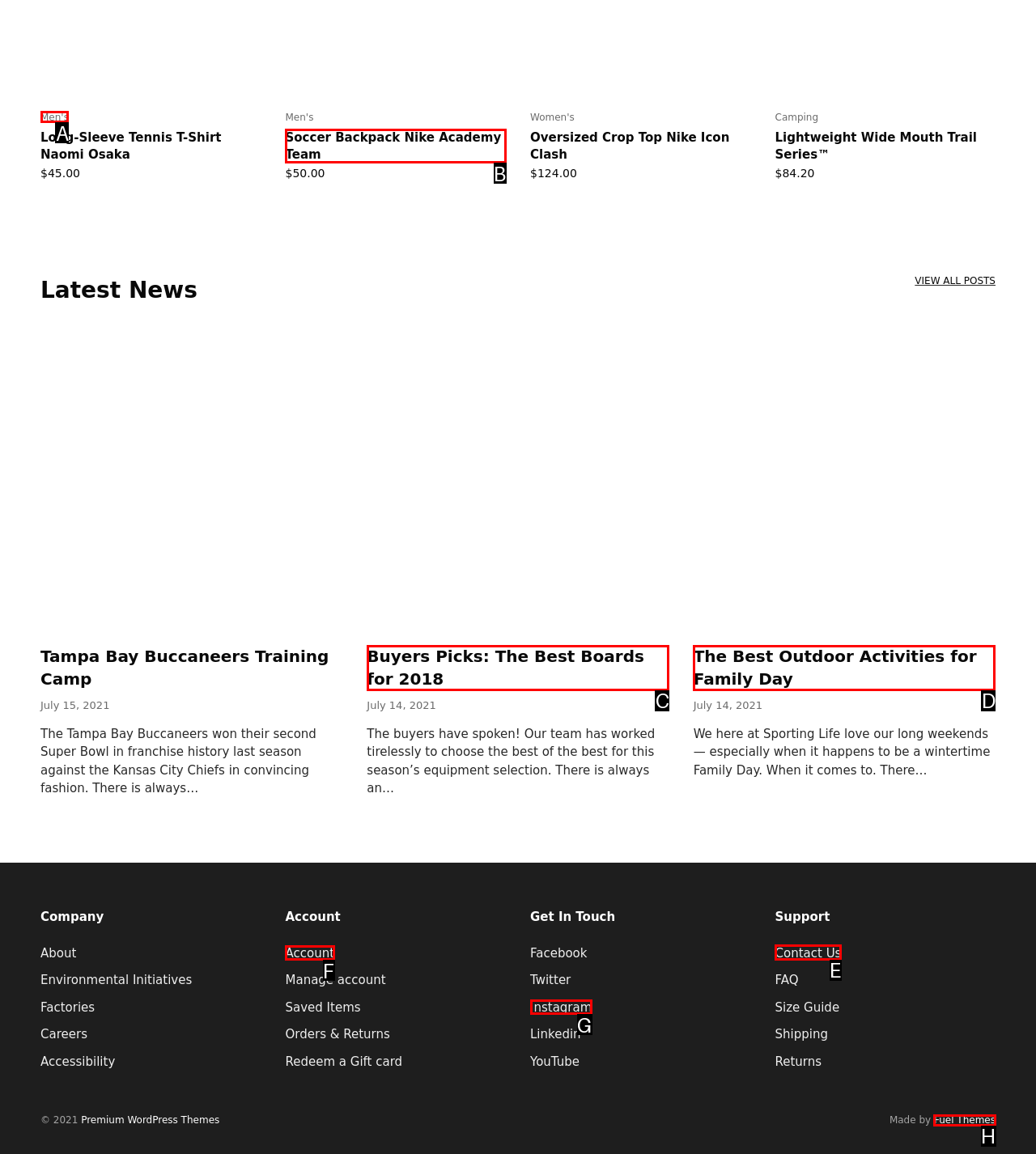Pick the option that should be clicked to perform the following task: Contact us
Answer with the letter of the selected option from the available choices.

E